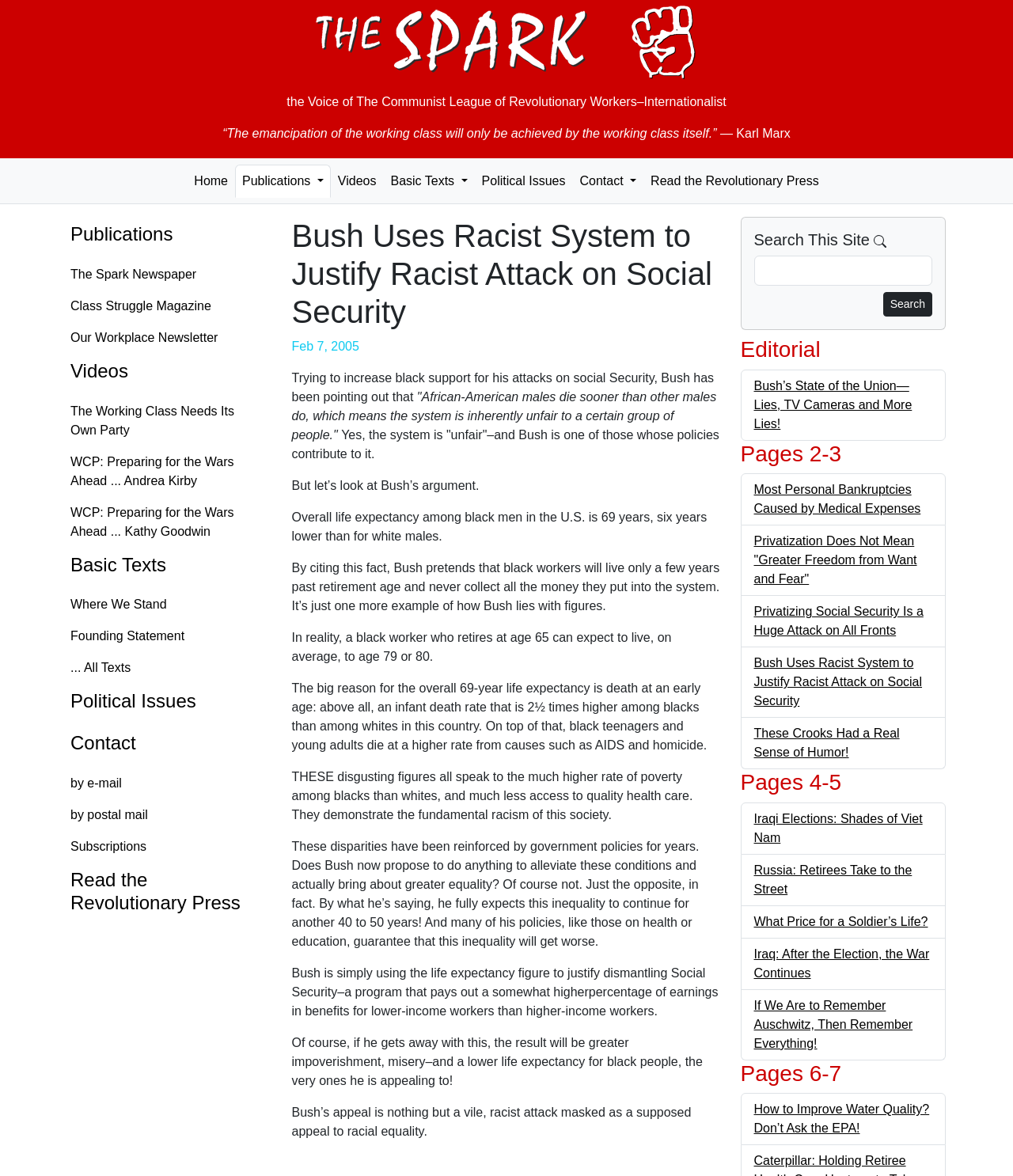Please identify the bounding box coordinates of the element's region that needs to be clicked to fulfill the following instruction: "Click on the 'Home' link". The bounding box coordinates should consist of four float numbers between 0 and 1, i.e., [left, top, right, bottom].

[0.185, 0.14, 0.232, 0.168]